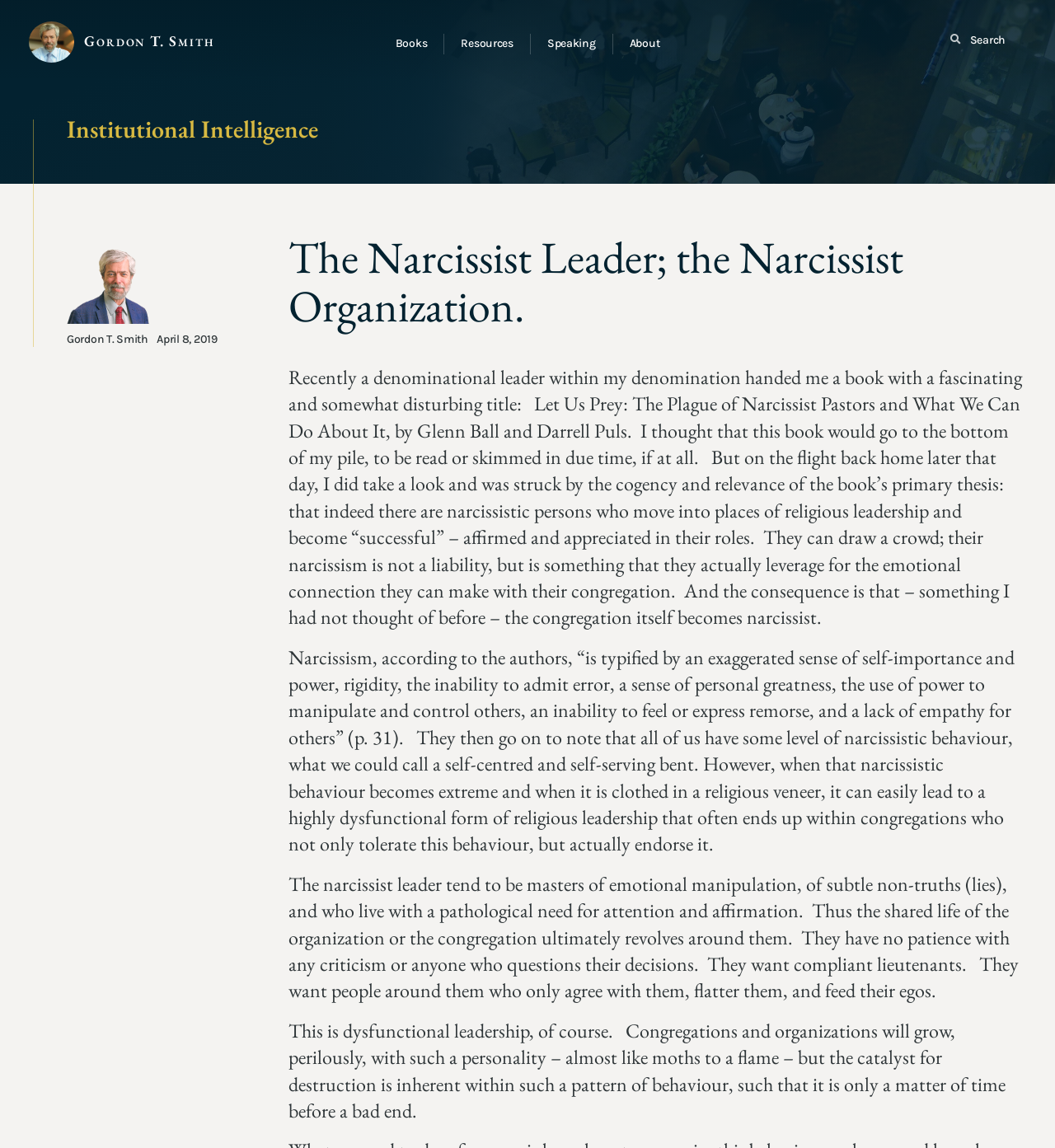Predict the bounding box coordinates for the UI element described as: "Gordon T. Smith". The coordinates should be four float numbers between 0 and 1, presented as [left, top, right, bottom].

[0.027, 0.018, 0.24, 0.054]